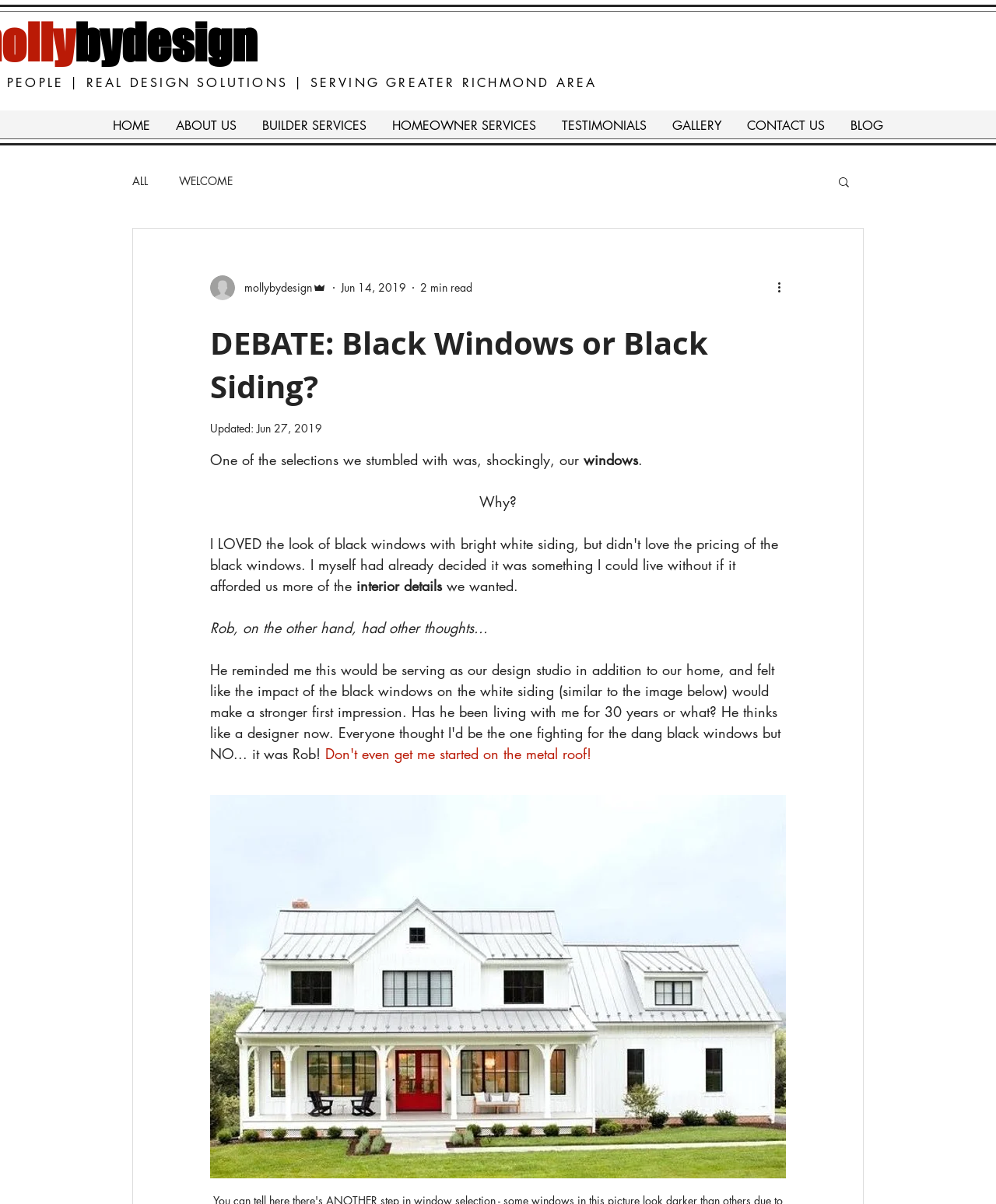Extract the bounding box coordinates for the HTML element that matches this description: "WELCOME". The coordinates should be four float numbers between 0 and 1, i.e., [left, top, right, bottom].

[0.18, 0.144, 0.234, 0.156]